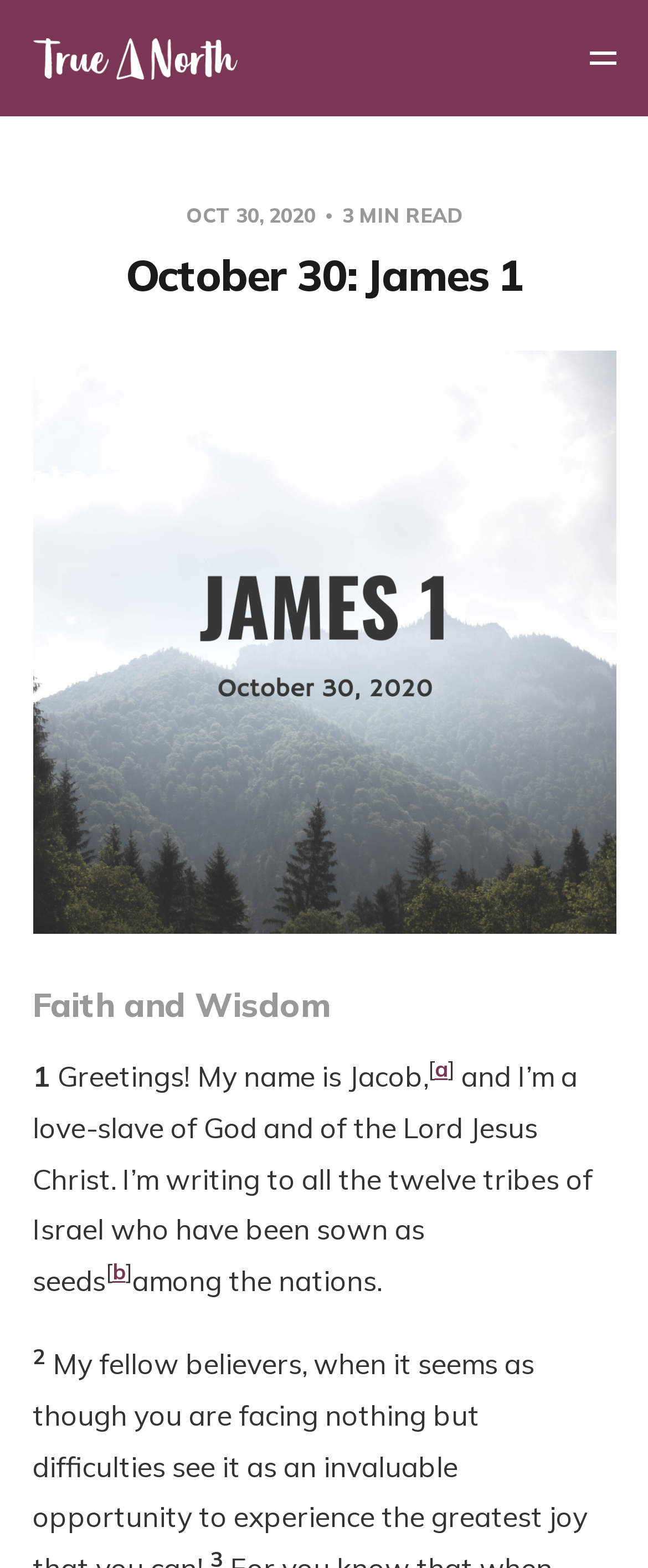What is the title of the section?
Please give a detailed and elaborate answer to the question based on the image.

I found the title of the section by looking at the heading element with the text 'Faith and Wisdom'.